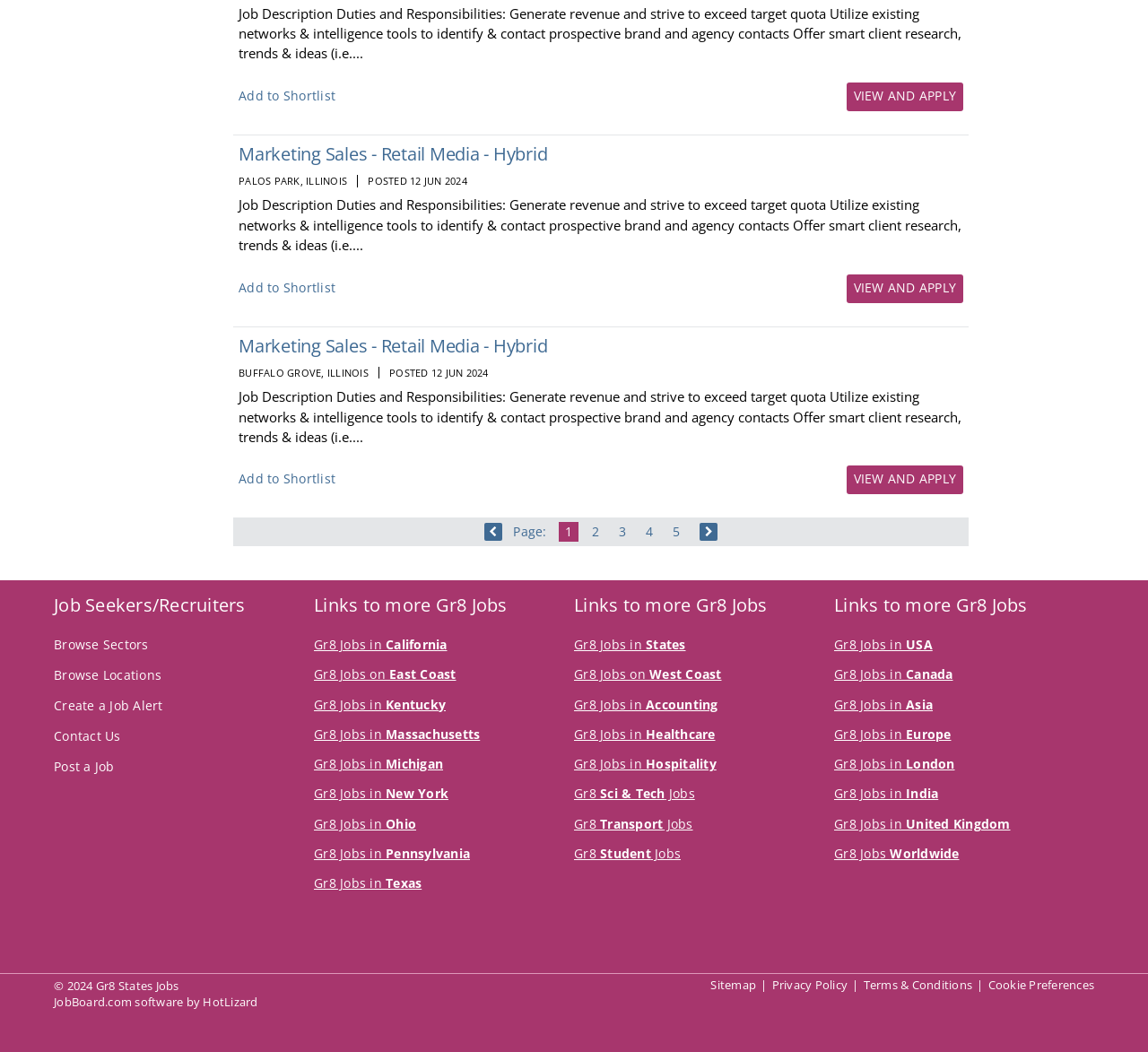Please mark the clickable region by giving the bounding box coordinates needed to complete this instruction: "Browse sectors".

[0.047, 0.602, 0.129, 0.624]